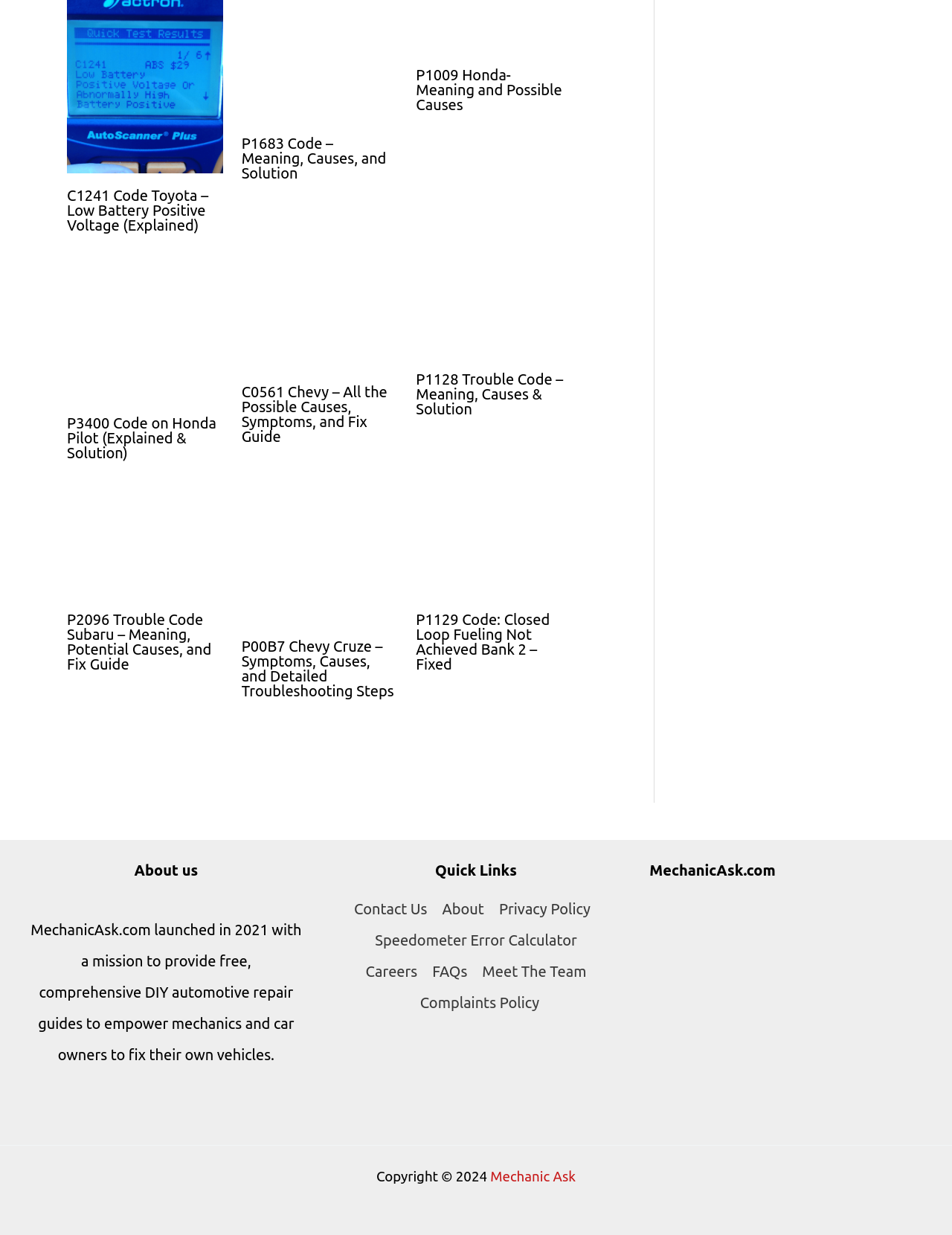Answer the question in one word or a short phrase:
What is the purpose of MechanicAsk.com?

Provide DIY automotive repair guides